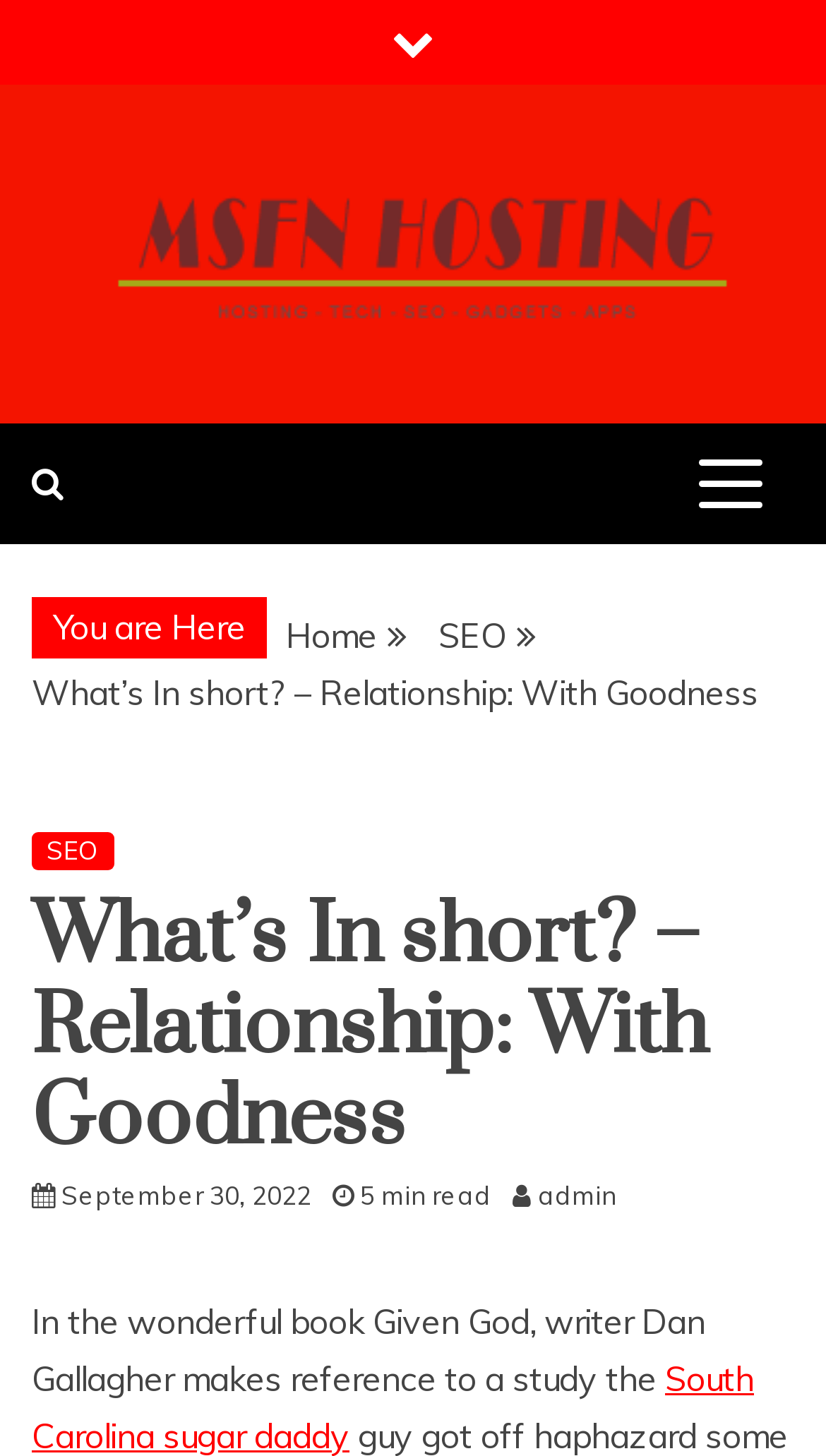What is the category of the article?
Provide an in-depth and detailed answer to the question.

I found the answer by looking at the link element with the bounding box coordinates [0.531, 0.422, 0.613, 0.451], which contains the text 'SEO'.